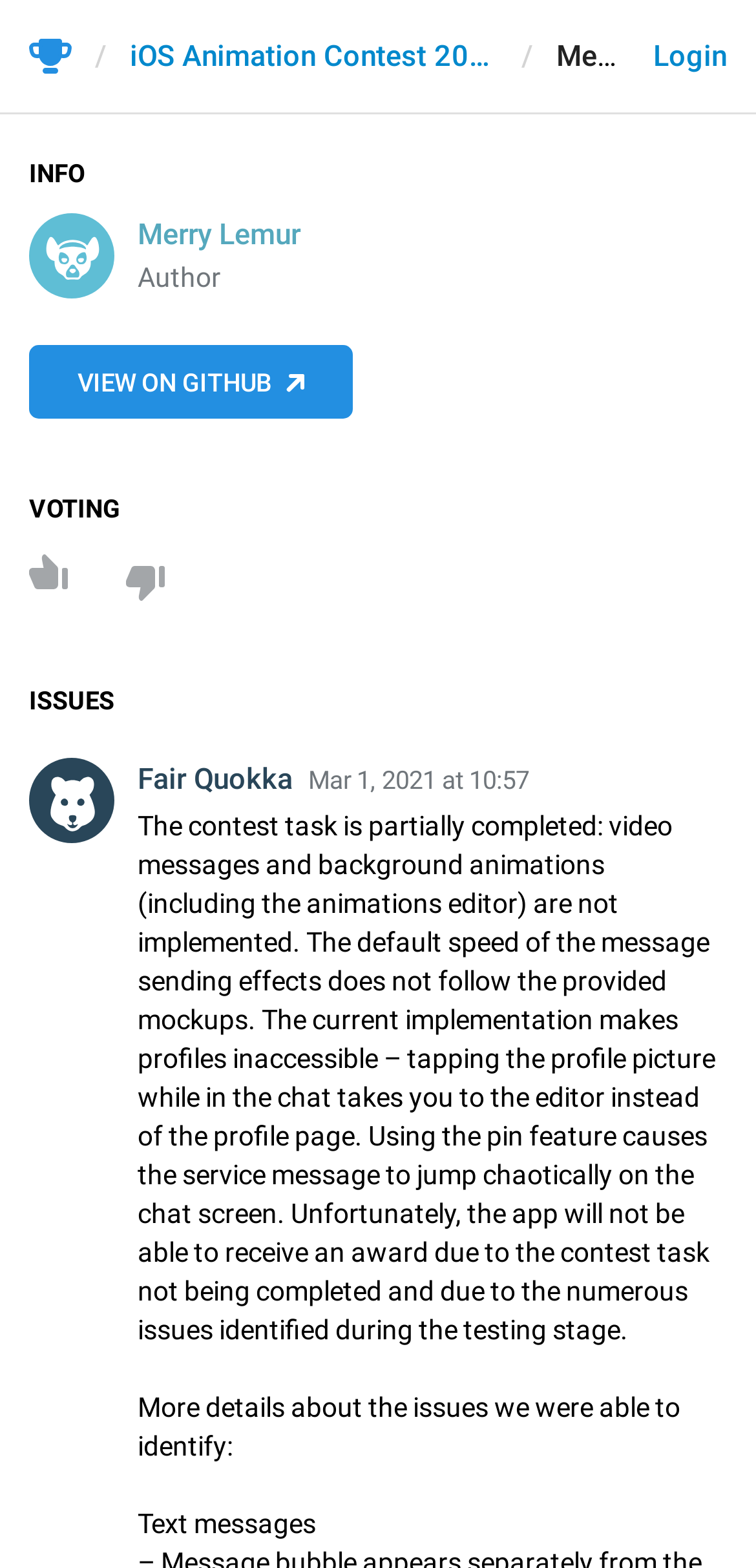Based on the visual content of the image, answer the question thoroughly: What is the status of the contest task?

The status of the contest task can be found in the StaticText element with the text 'The contest task is partially completed...' which explains the incomplete features and issues of the project.